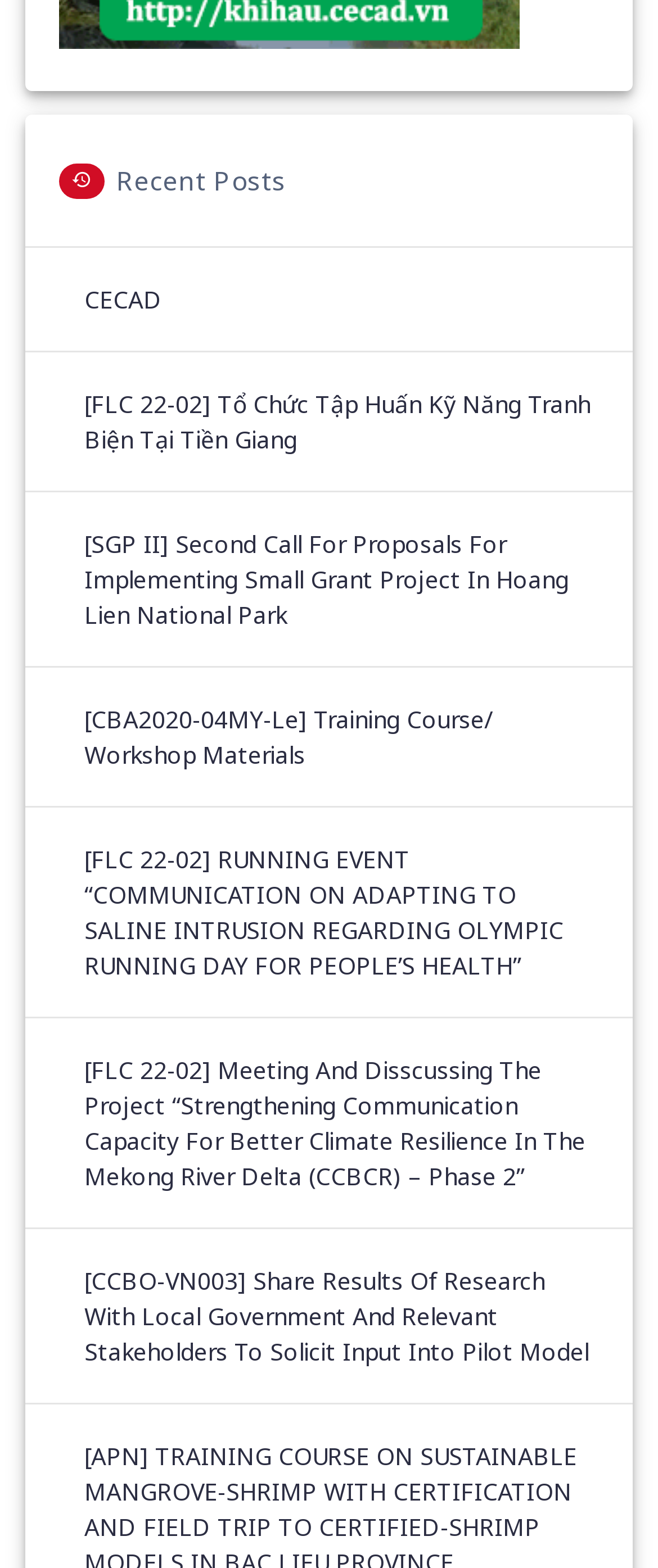Answer the following query with a single word or phrase:
What is the common theme among the link titles?

Project updates